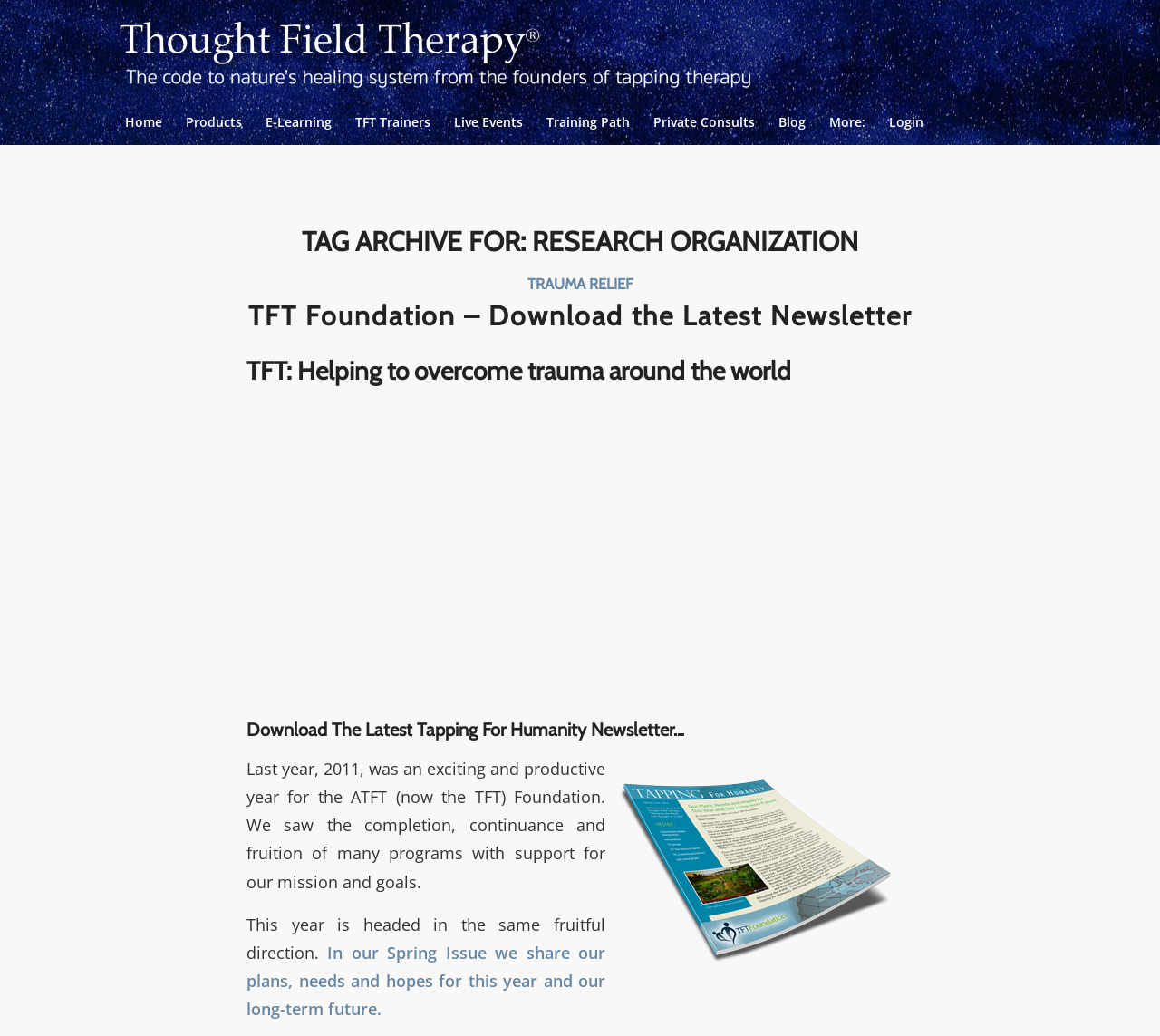Find the bounding box coordinates for the area you need to click to carry out the instruction: "Visit the E-Learning page". The coordinates should be four float numbers between 0 and 1, indicated as [left, top, right, bottom].

[0.219, 0.096, 0.296, 0.14]